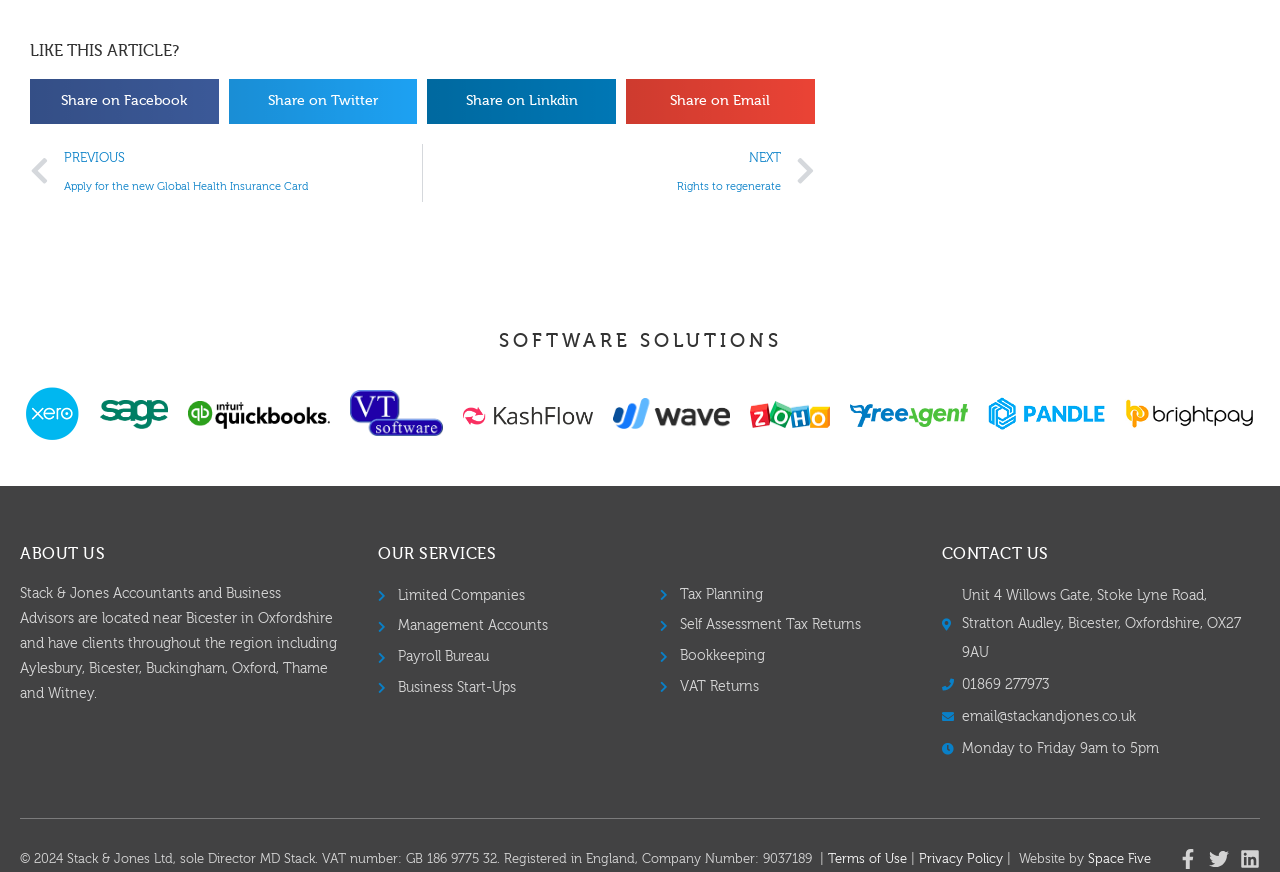Respond to the following question using a concise word or phrase: 
What is the VAT number of the company?

GB 186 9775 32